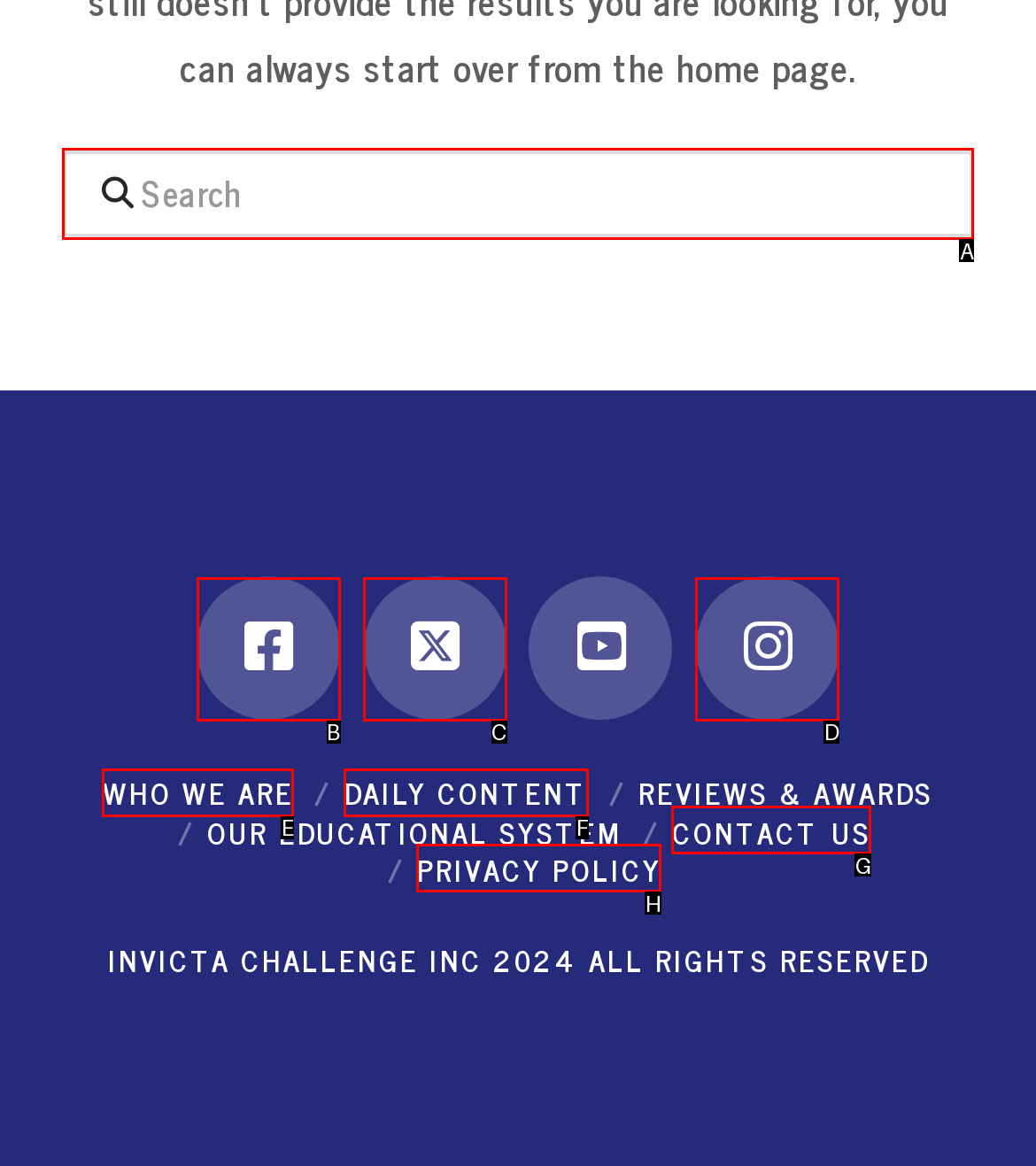Select the letter that corresponds to the UI element described as: parent_node: Search name="s" placeholder="Search"
Answer by providing the letter from the given choices.

A